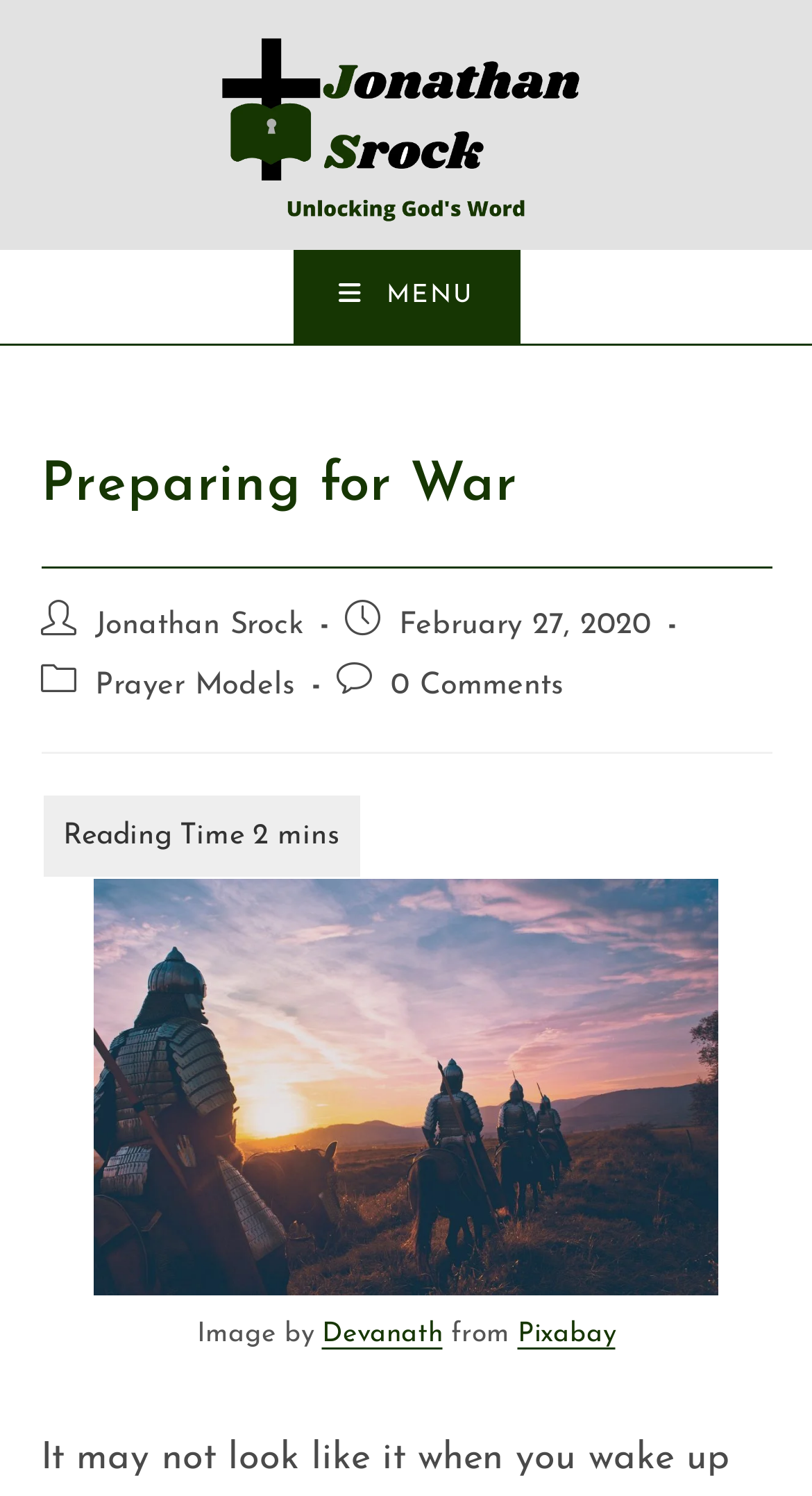Given the description "Devanath", determine the bounding box of the corresponding UI element.

[0.396, 0.882, 0.545, 0.9]